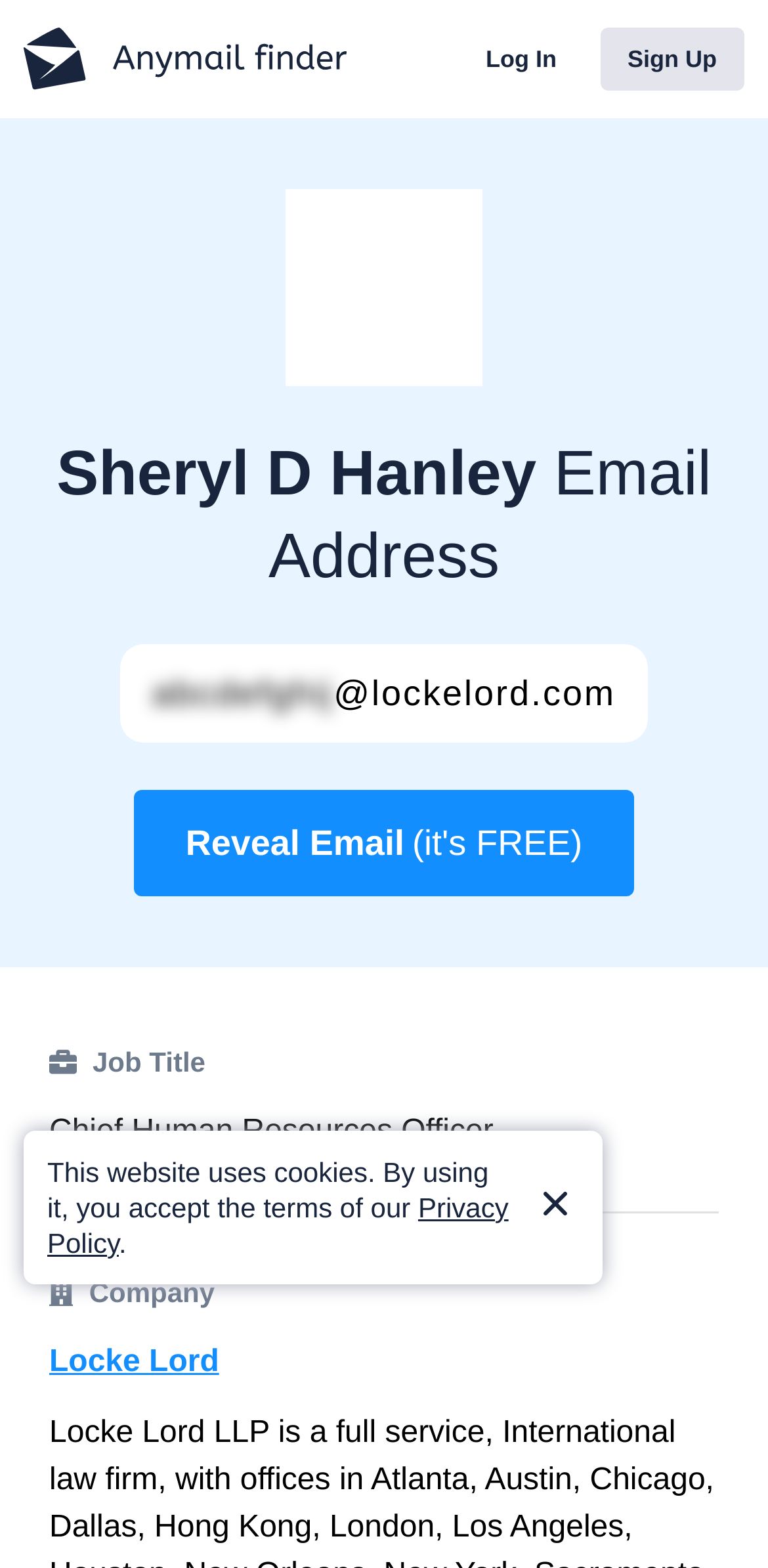Given the description "Locke Lord", provide the bounding box coordinates of the corresponding UI element.

[0.064, 0.855, 0.936, 0.885]